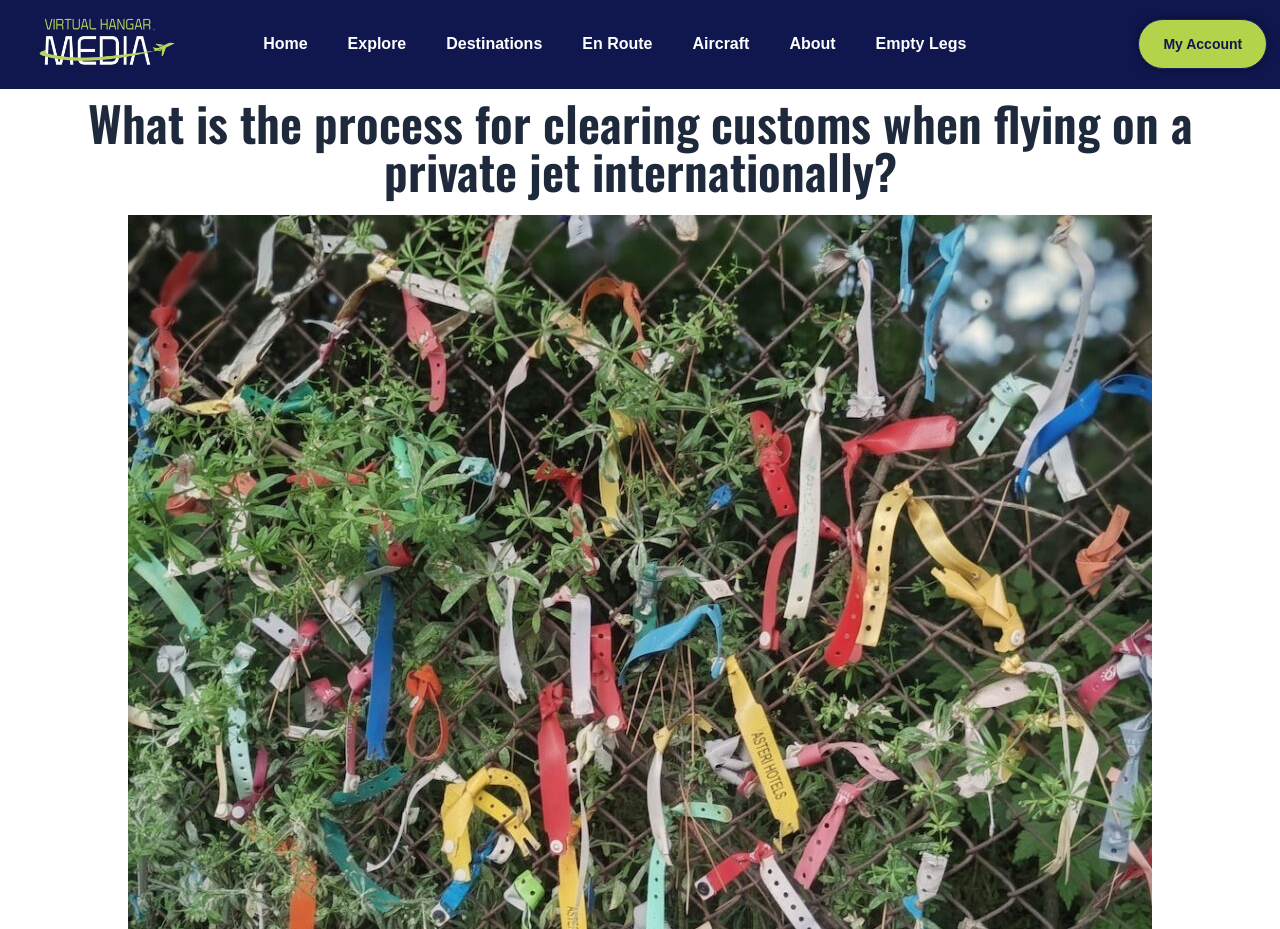Identify the coordinates of the bounding box for the element described below: "En Route". Return the coordinates as four float numbers between 0 and 1: [left, top, right, bottom].

[0.439, 0.023, 0.525, 0.072]